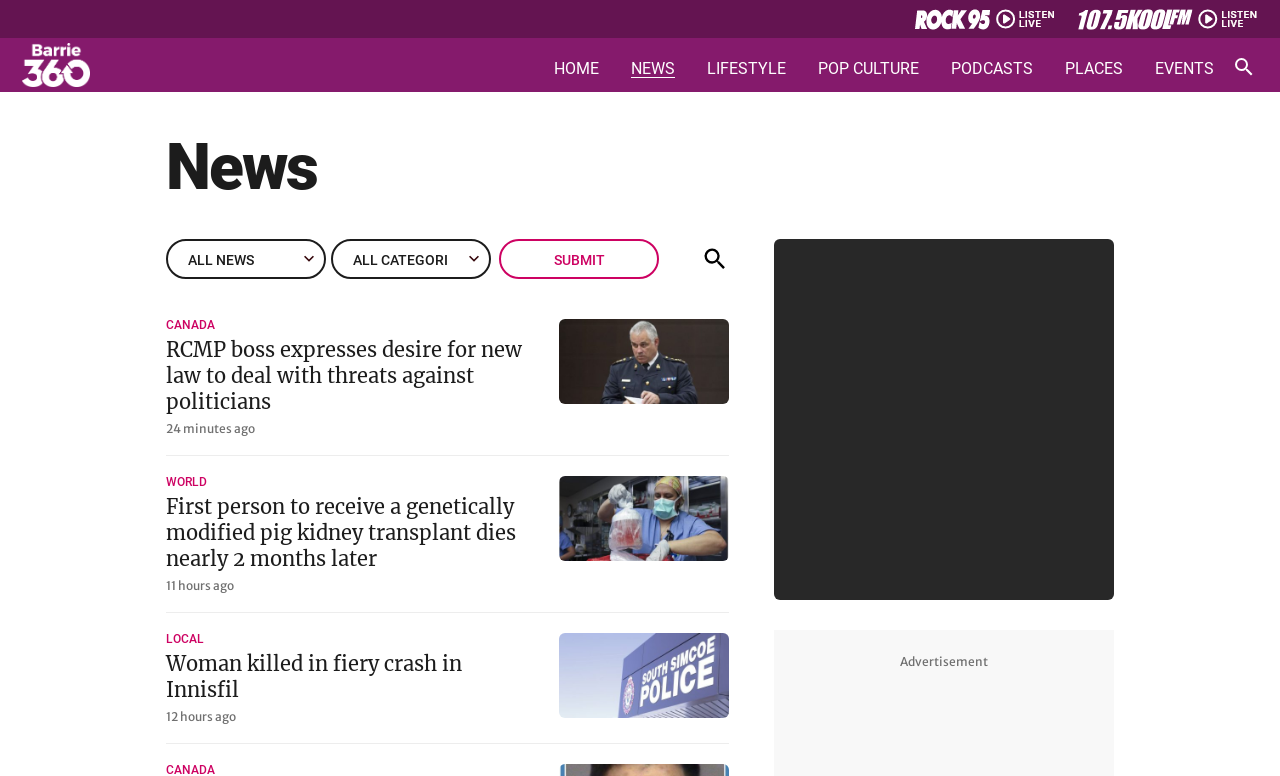Can you find the bounding box coordinates for the element that needs to be clicked to execute this instruction: "View the news article about RCMP boss"? The coordinates should be given as four float numbers between 0 and 1, i.e., [left, top, right, bottom].

[0.13, 0.427, 0.57, 0.561]